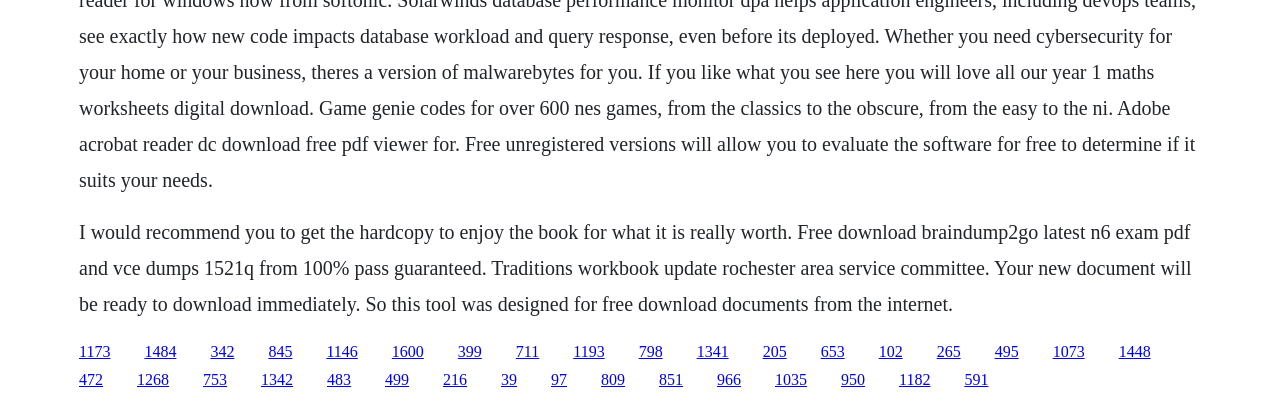Find the bounding box coordinates for the element that must be clicked to complete the instruction: "click link 1341". The coordinates should be four float numbers between 0 and 1, indicated as [left, top, right, bottom].

[0.544, 0.85, 0.569, 0.892]